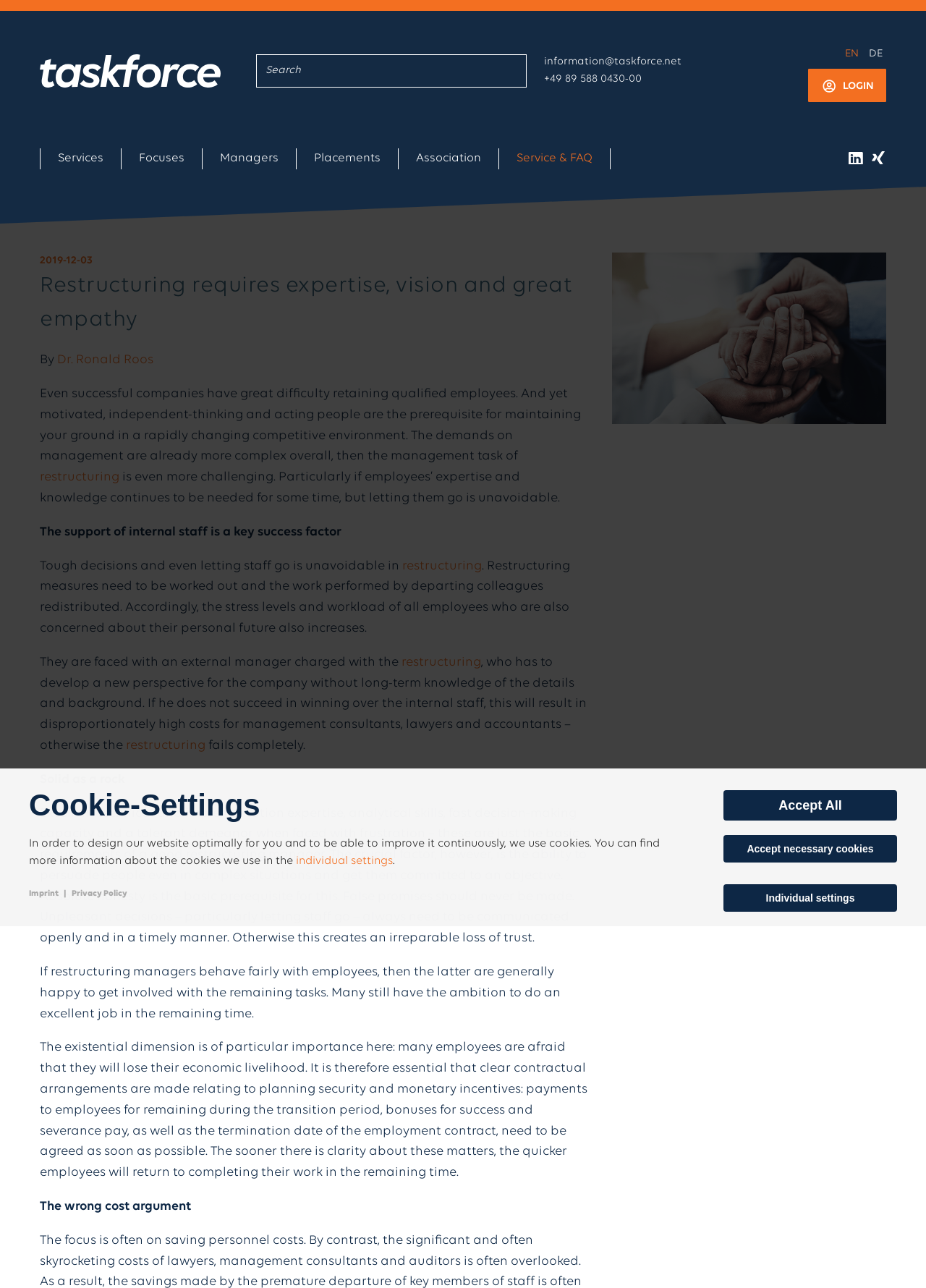Please identify the bounding box coordinates of the clickable element to fulfill the following instruction: "Read the article by Dr. Ronald Roos". The coordinates should be four float numbers between 0 and 1, i.e., [left, top, right, bottom].

[0.062, 0.274, 0.166, 0.285]